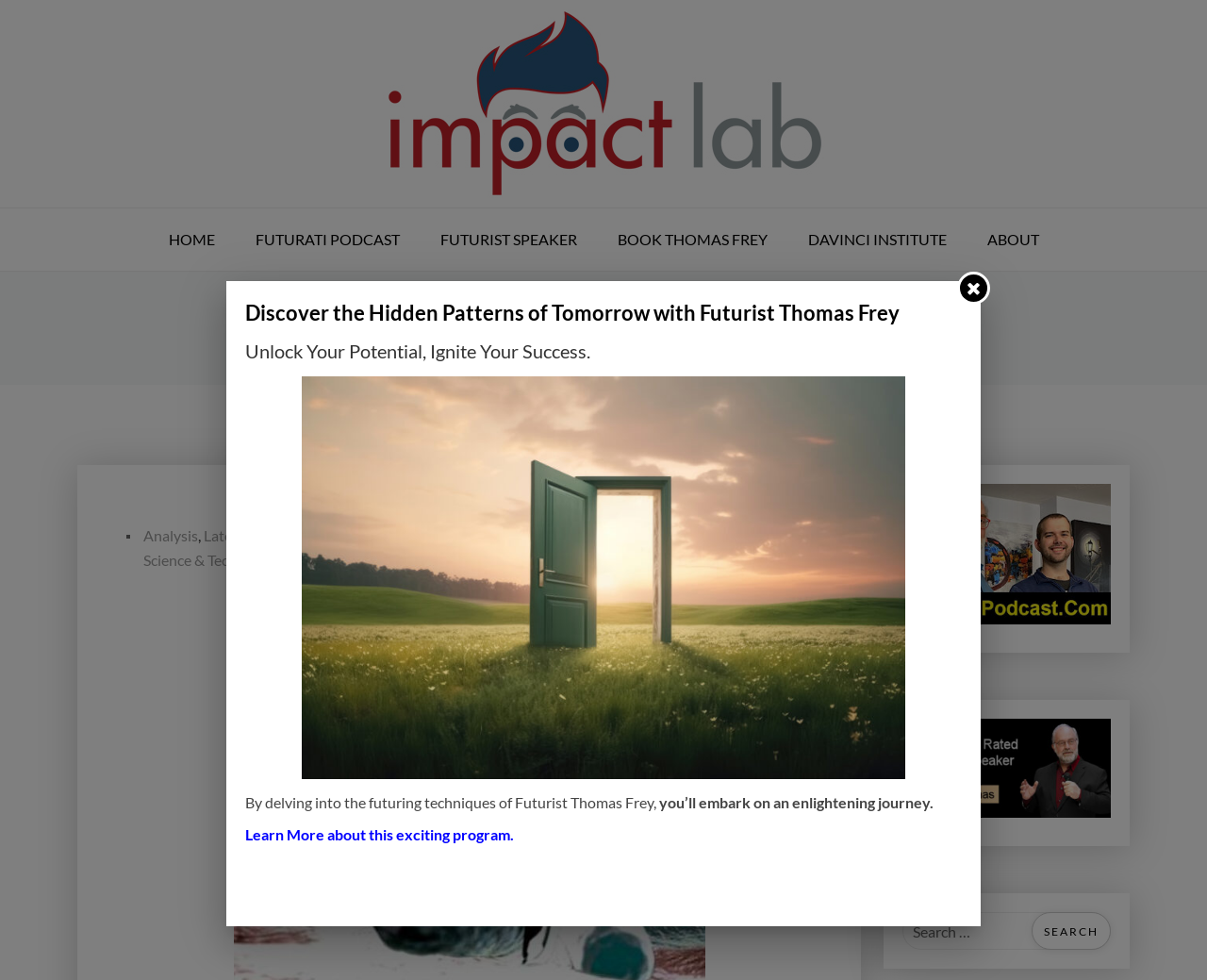Bounding box coordinates are specified in the format (top-left x, top-left y, bottom-right x, bottom-right y). All values are floating point numbers bounded between 0 and 1. Please provide the bounding box coordinate of the region this sentence describes: alt="Thomas Frey Futurist Futurati Podcasts"

[0.748, 0.494, 0.92, 0.646]